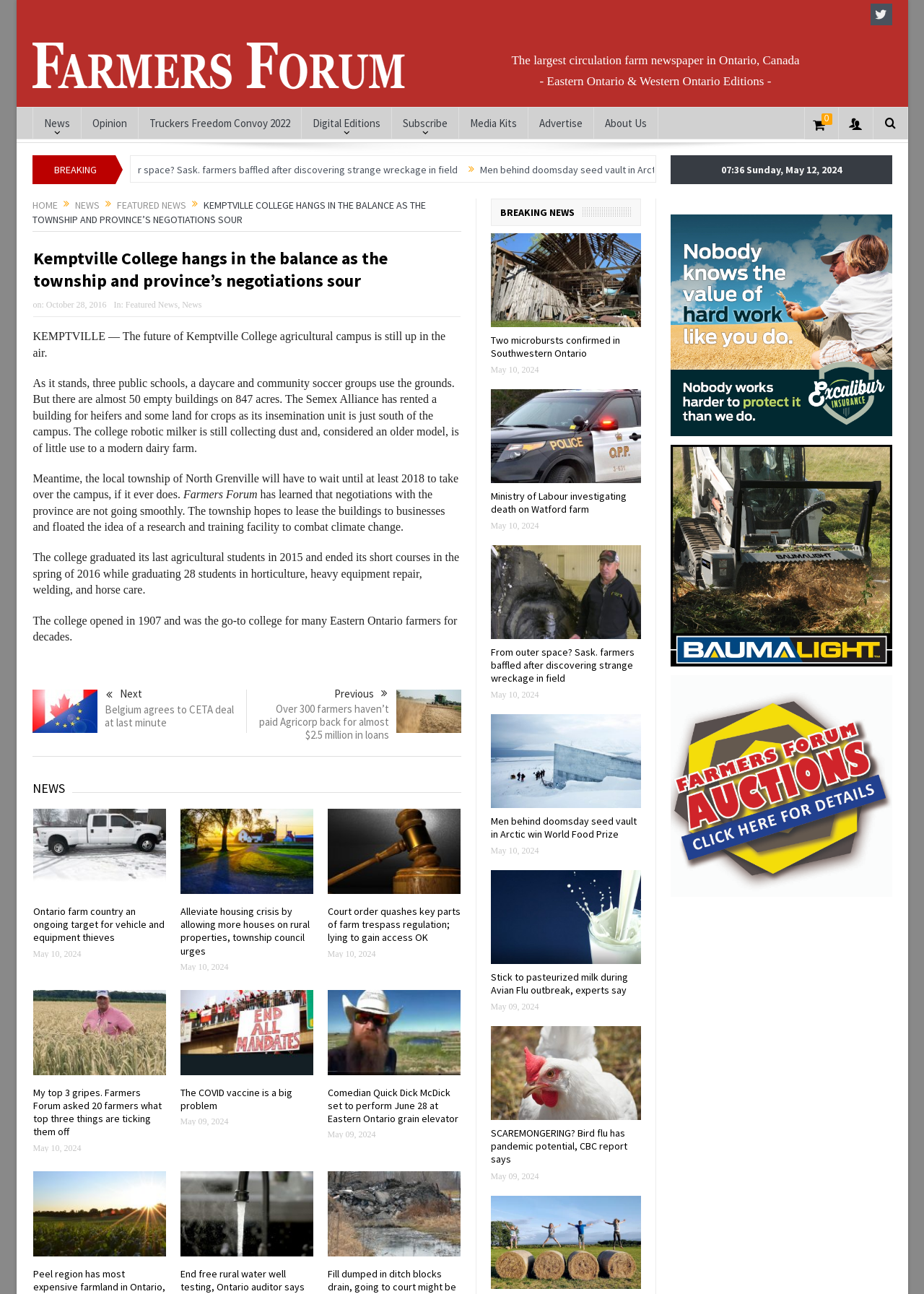Please find the bounding box for the following UI element description. Provide the coordinates in (top-left x, top-left y, bottom-right x, bottom-right y) format, with values between 0 and 1: Truckers Freedom Convoy 2022

[0.15, 0.083, 0.325, 0.108]